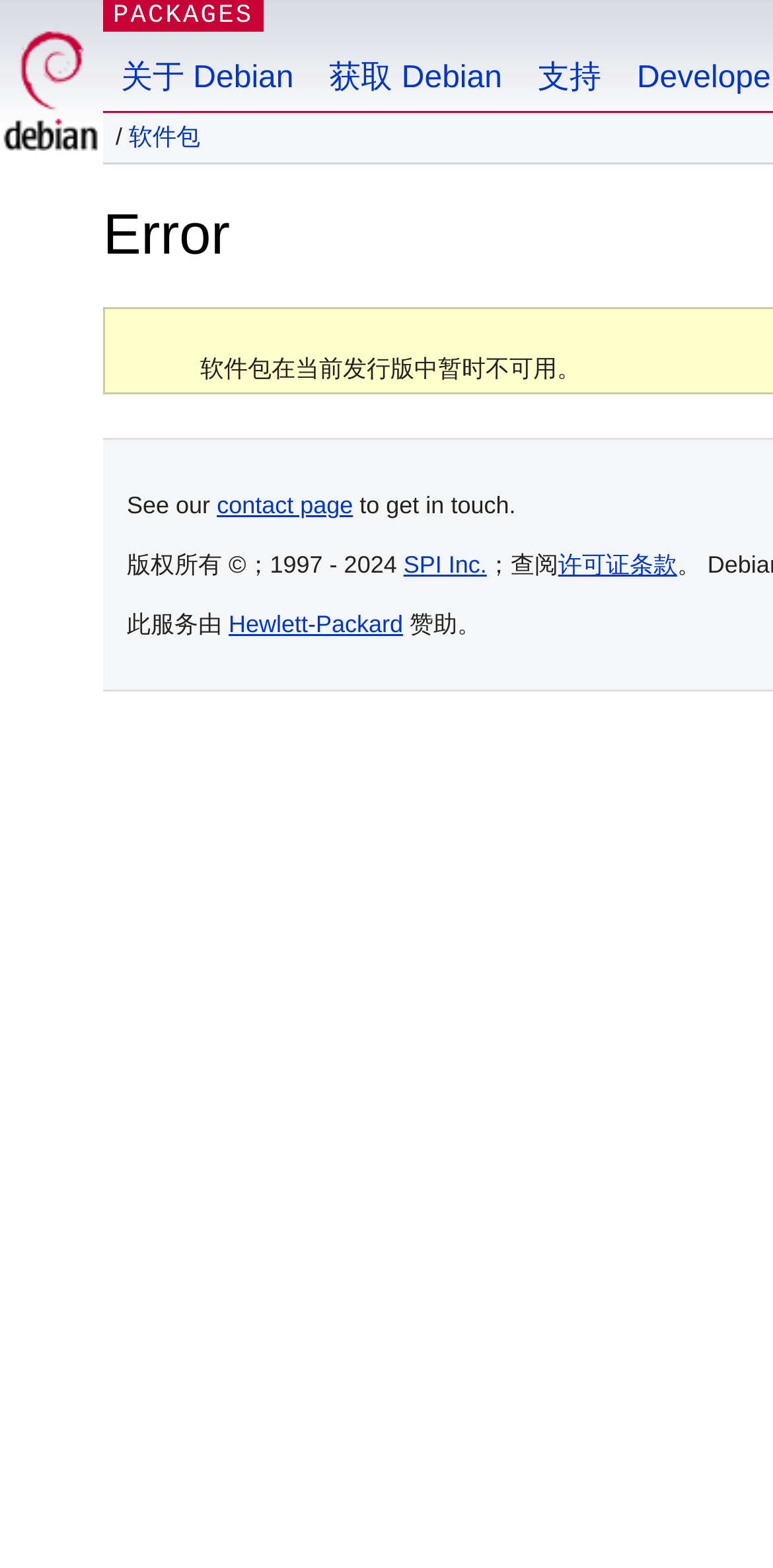Pinpoint the bounding box coordinates of the area that should be clicked to complete the following instruction: "Click on Debian". The coordinates must be given as four float numbers between 0 and 1, i.e., [left, top, right, bottom].

[0.003, 0.0, 0.131, 0.102]